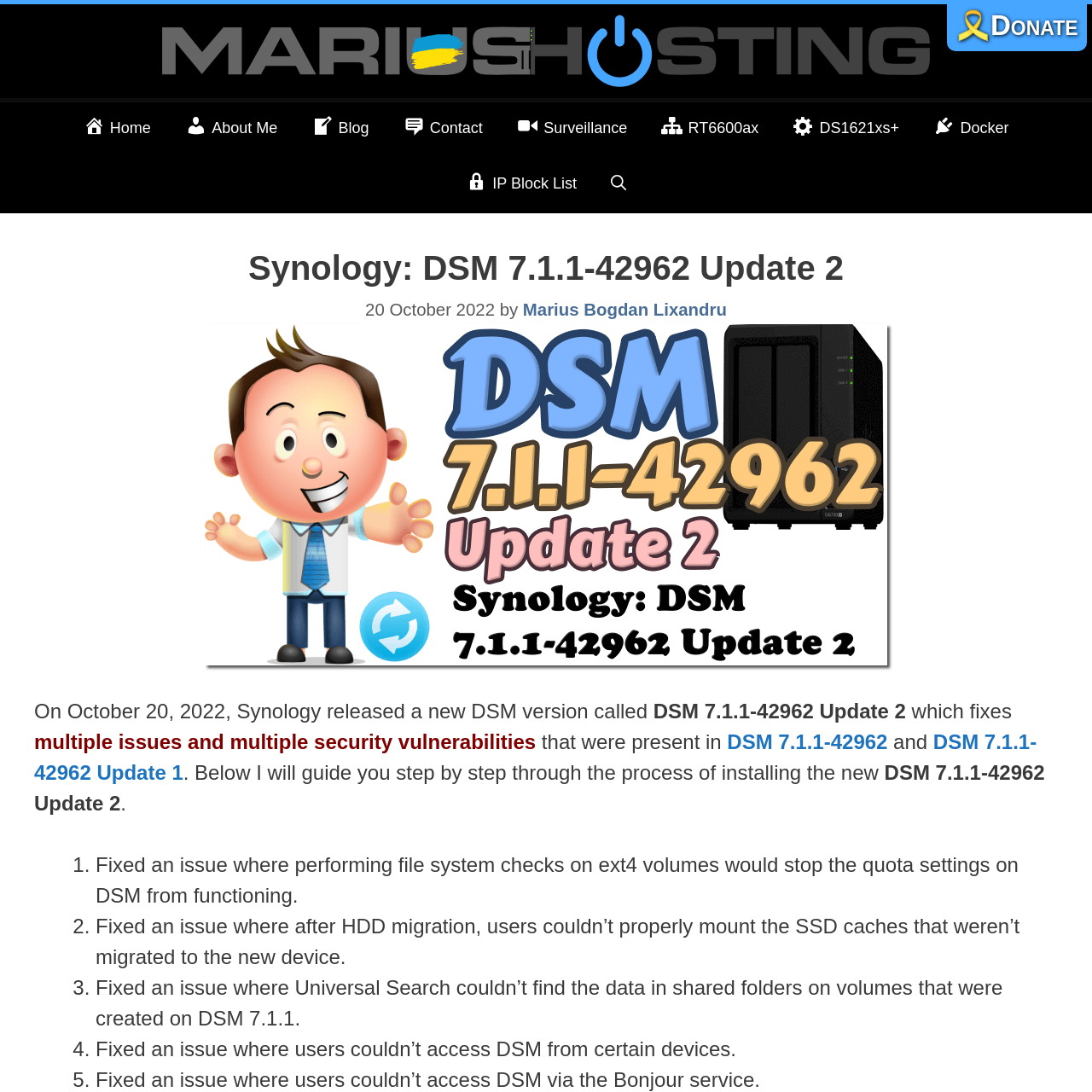How many issues are fixed in the DSM 7.1.1-42962 Update 2?
Refer to the image and offer an in-depth and detailed answer to the question.

The number of issues fixed in the DSM 7.1.1-42962 Update 2 can be determined by counting the list markers on the webpage, which indicate that 4 issues are fixed.